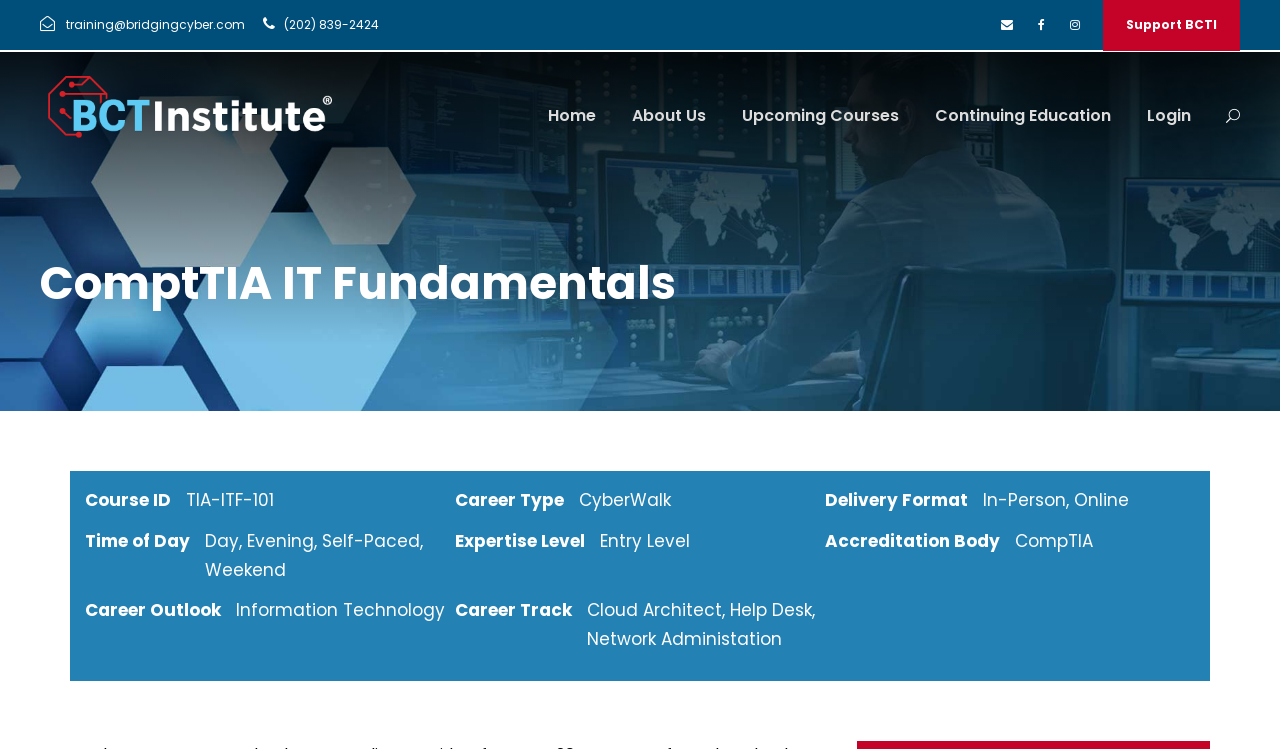Write a detailed summary of the webpage, including text, images, and layout.

The webpage is about ComptTIA IT Fundamentals, specifically the Bridging Cyber course. At the top left corner, there is a logo of BCT Institute, accompanied by a navigation menu with links to Home, About Us, Upcoming Courses, Continuing Education, and Login. 

Below the navigation menu, there is a heading that reads "ComptTIA IT Fundamentals". 

On the top right corner, there are contact information, including an email address "training@bridgingcyber.com" and a phone number "(202) 839-2424". Next to the contact information, there are three social media links, represented by icons. 

Further down, there is a section that displays course details. The course ID is TIA-ITF-101, and it is categorized under CyberWalk. The delivery format is In-Person and Online, and the time of day options include Day, Evening, Self-Paced, and Weekend. The course is designed for Entry Level and is accredited by CompTIA. The career outlook is in the field of Information Technology, with potential career tracks including Cloud Architect, Help Desk, and Network Administration.